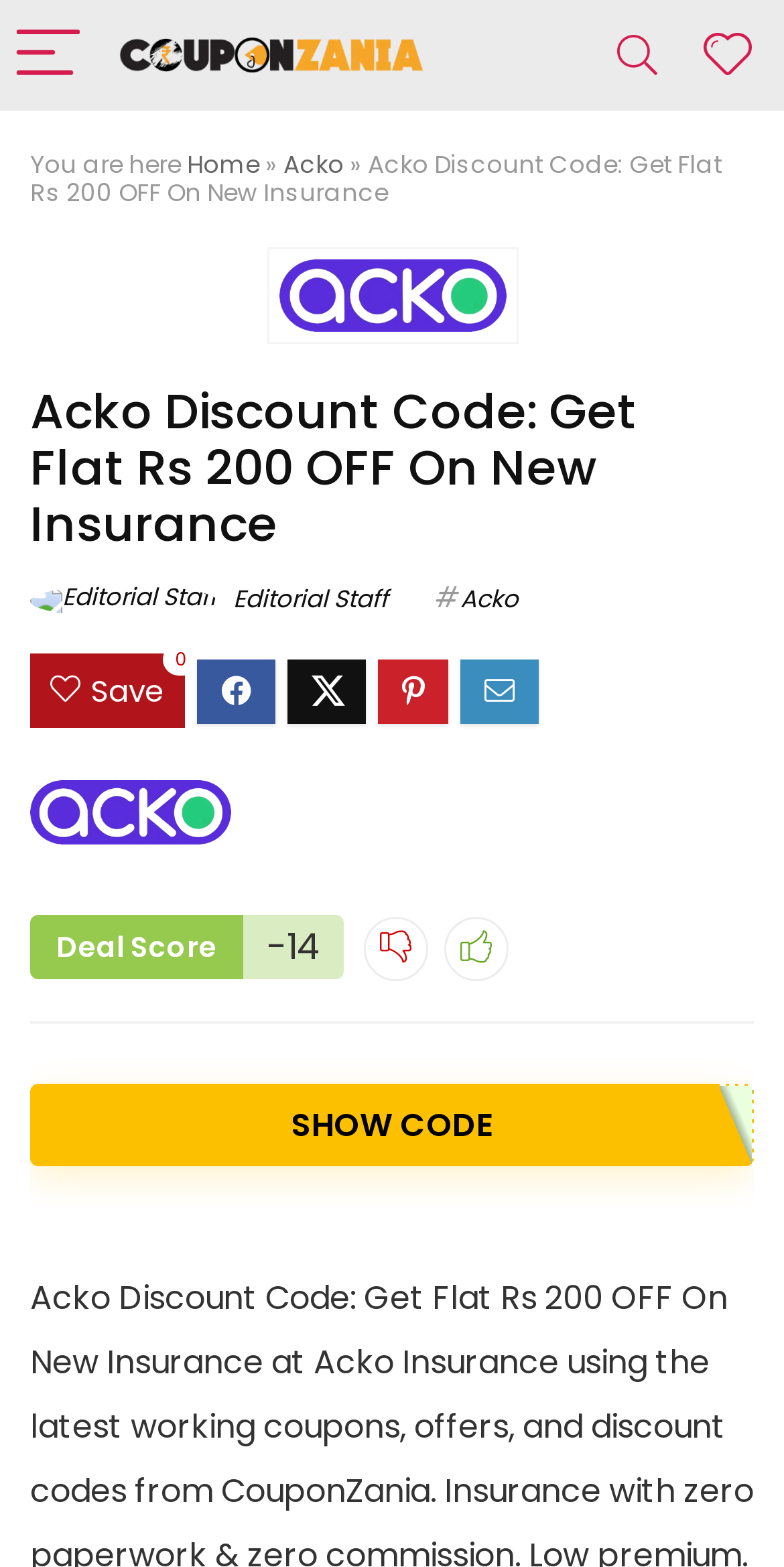Please identify the bounding box coordinates of where to click in order to follow the instruction: "Click the Menu button".

[0.0, 0.001, 0.123, 0.069]